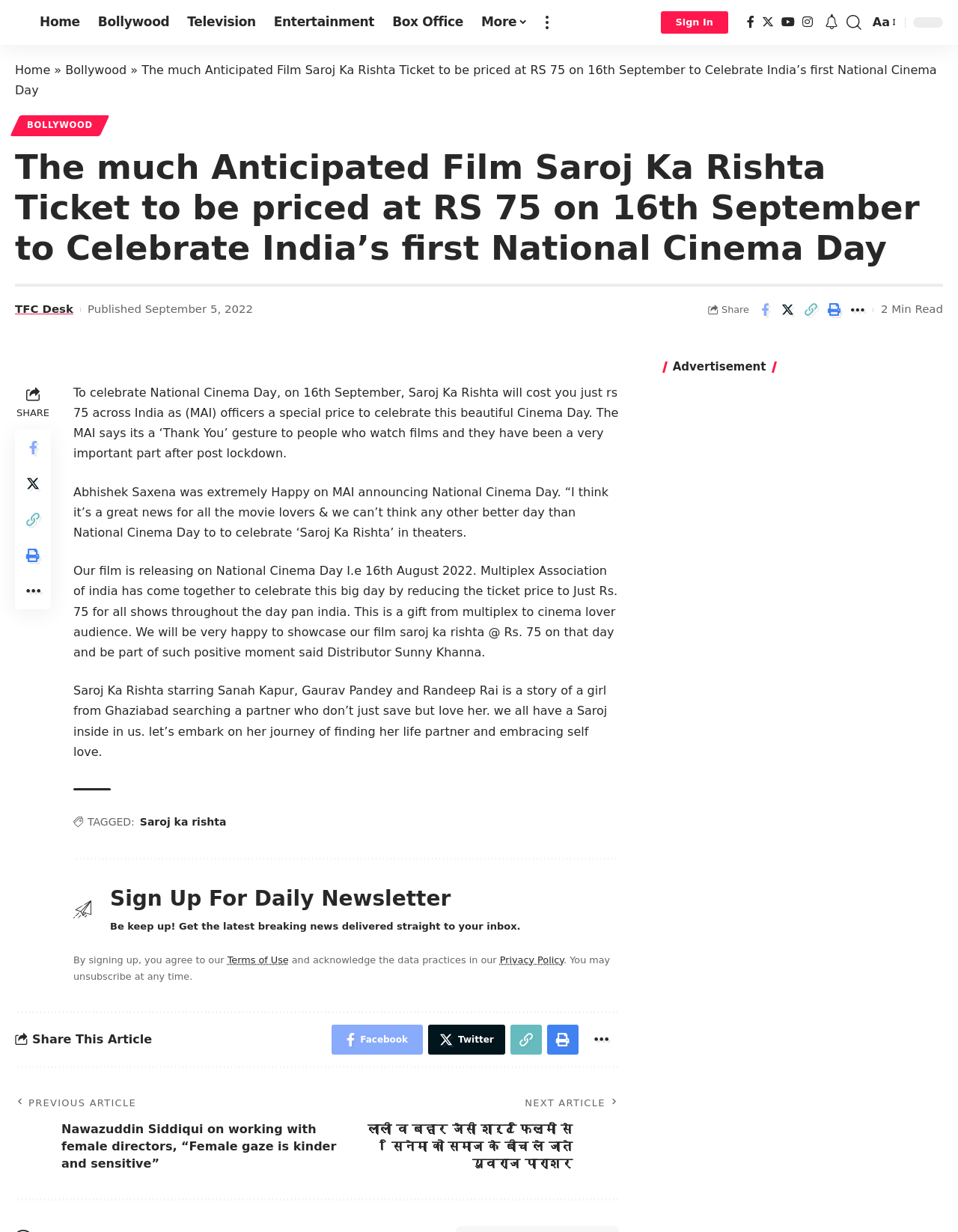Show the bounding box coordinates of the region that should be clicked to follow the instruction: "Sign in."

[0.69, 0.009, 0.76, 0.027]